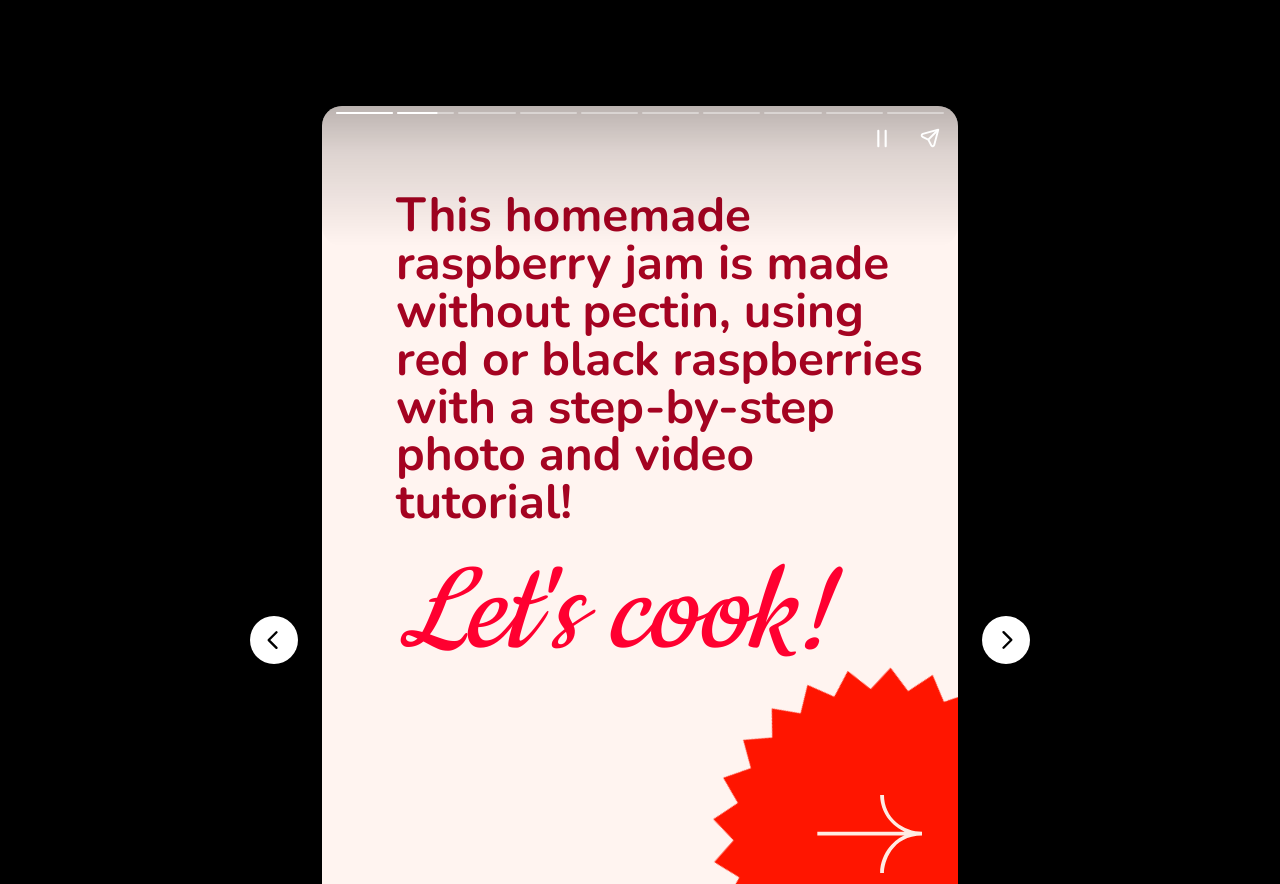Give a short answer using one word or phrase for the question:
What is the theme of the webpage?

Cooking